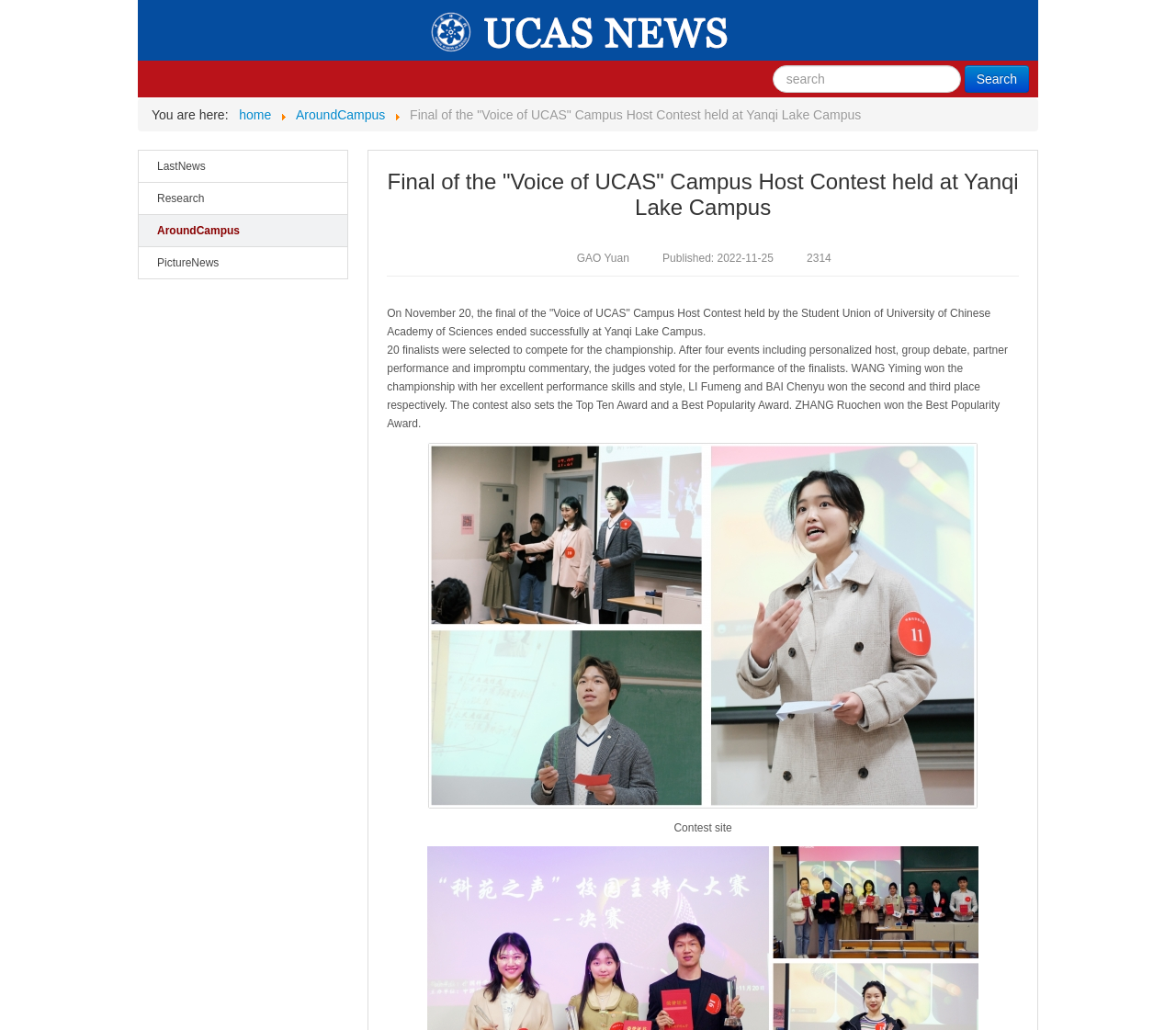Use a single word or phrase to answer this question: 
What is the name of the university?

University of Chinese Academy of Sciences